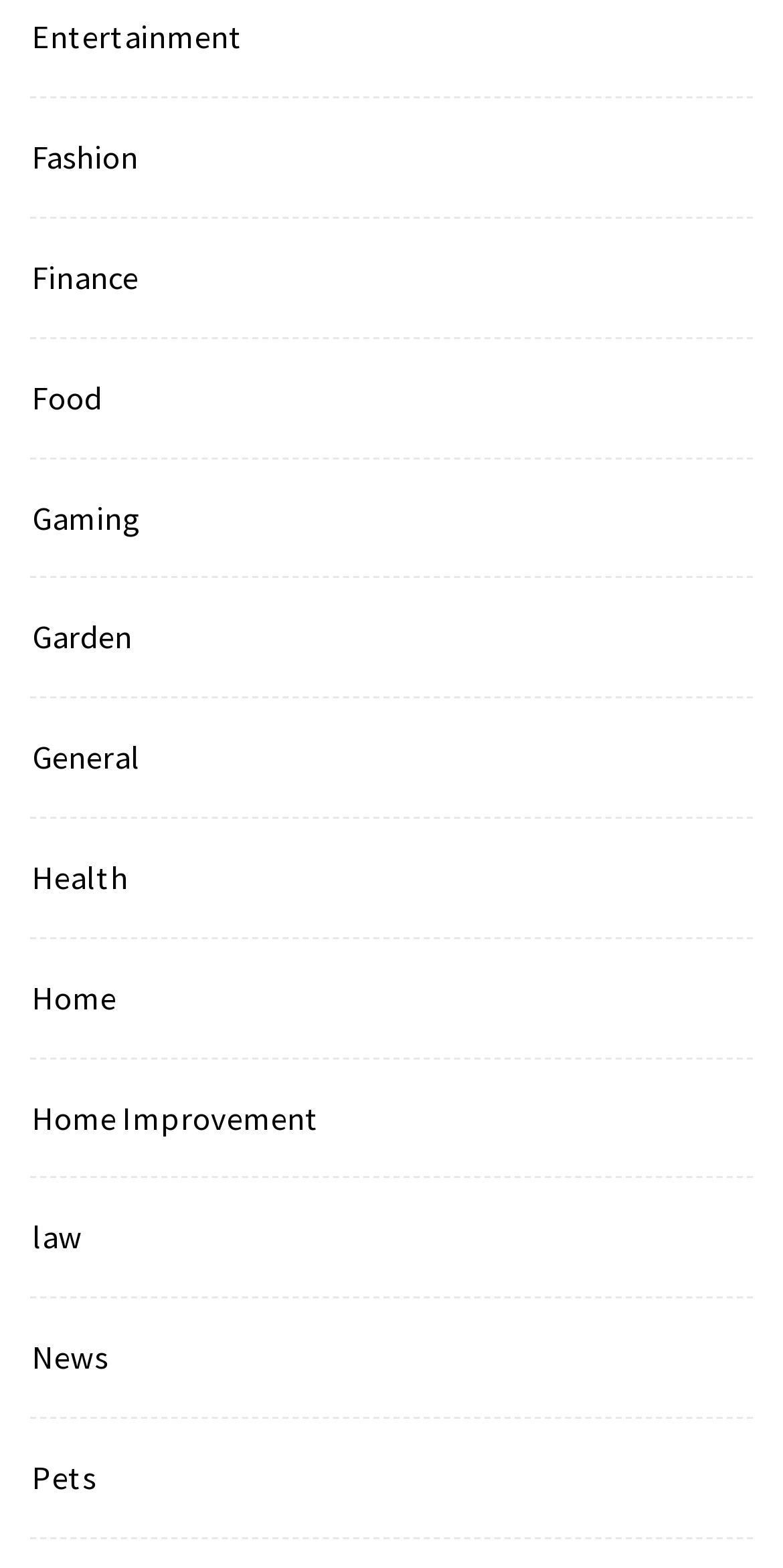Answer succinctly with a single word or phrase:
Are the categories listed in alphabetical order?

Yes